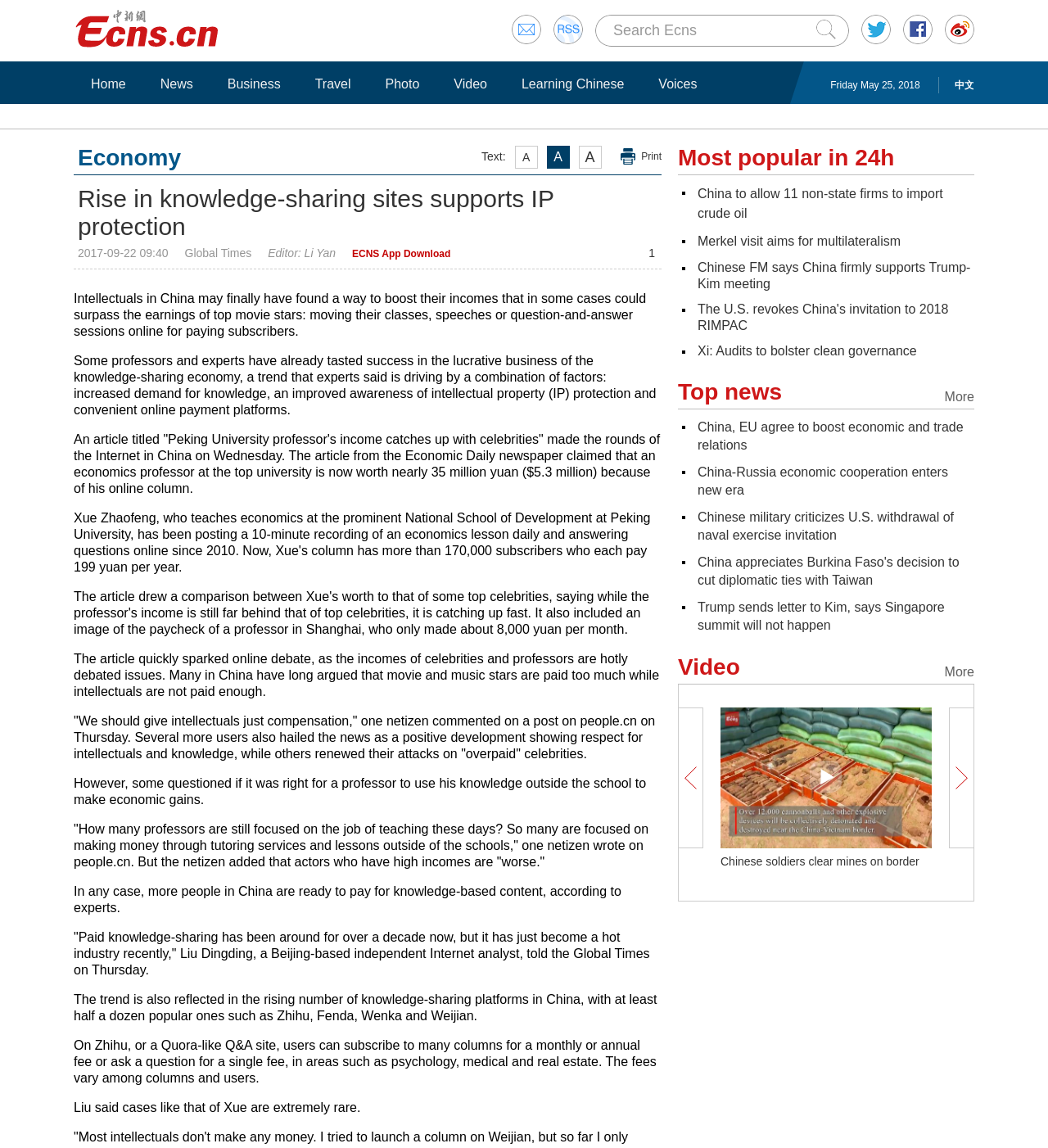Identify the bounding box coordinates of the element that should be clicked to fulfill this task: "Download ECNS App". The coordinates should be provided as four float numbers between 0 and 1, i.e., [left, top, right, bottom].

[0.336, 0.216, 0.43, 0.226]